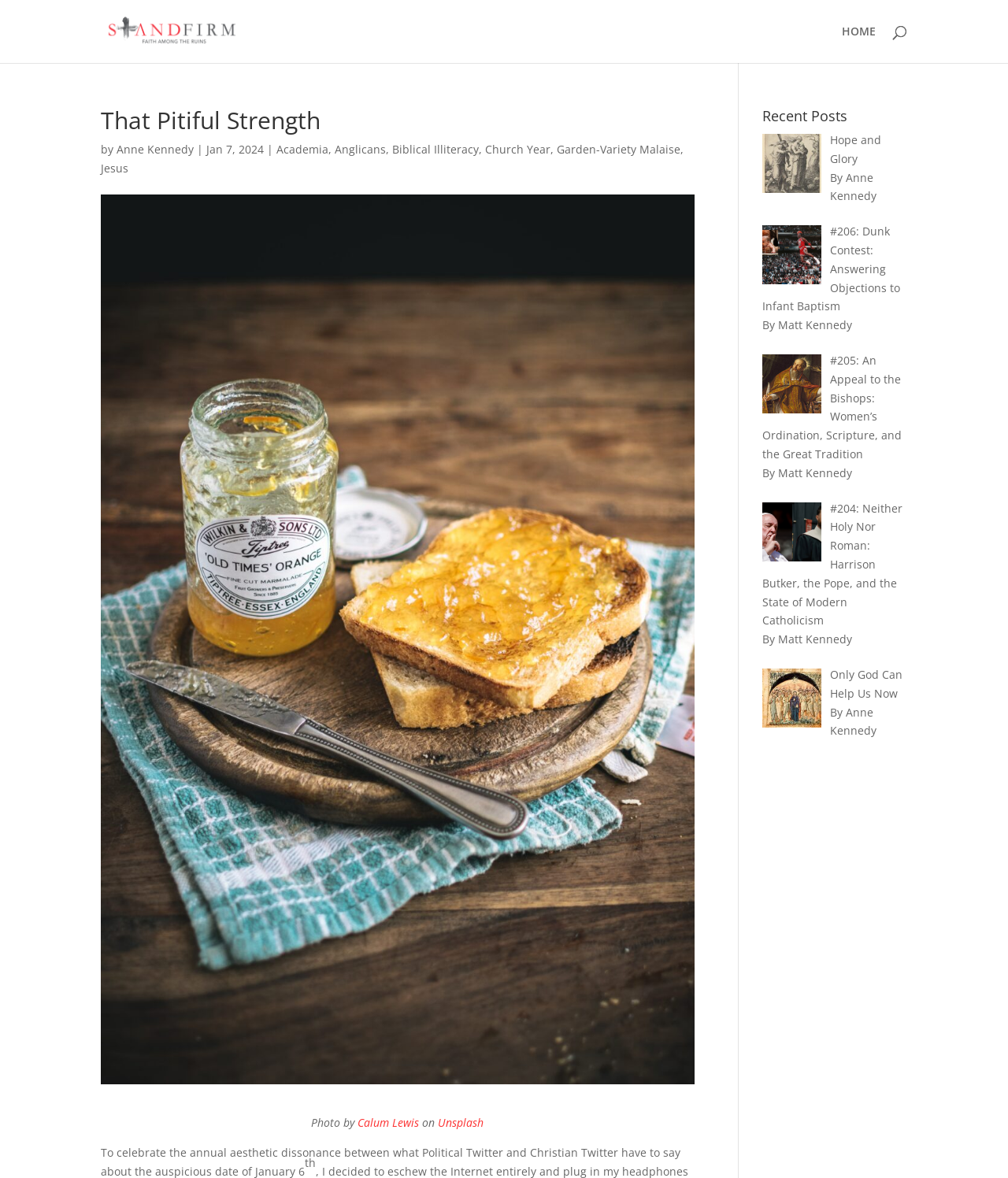Who is the author of the article?
Please give a detailed answer to the question using the information shown in the image.

The author of the article can be found in the text element with the text 'by Anne Kennedy' which is located below the title of the article.